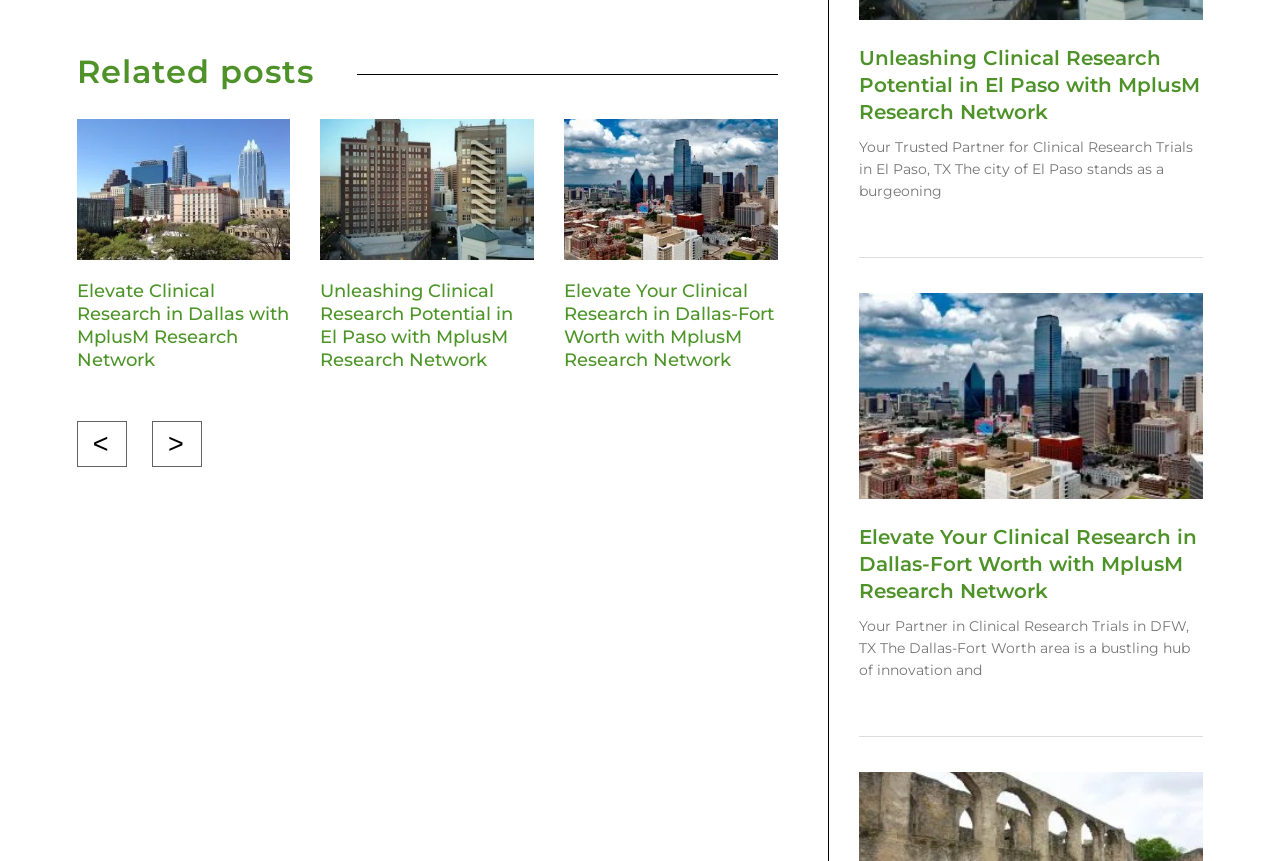Answer the question briefly using a single word or phrase: 
How many images are there on this webpage?

4